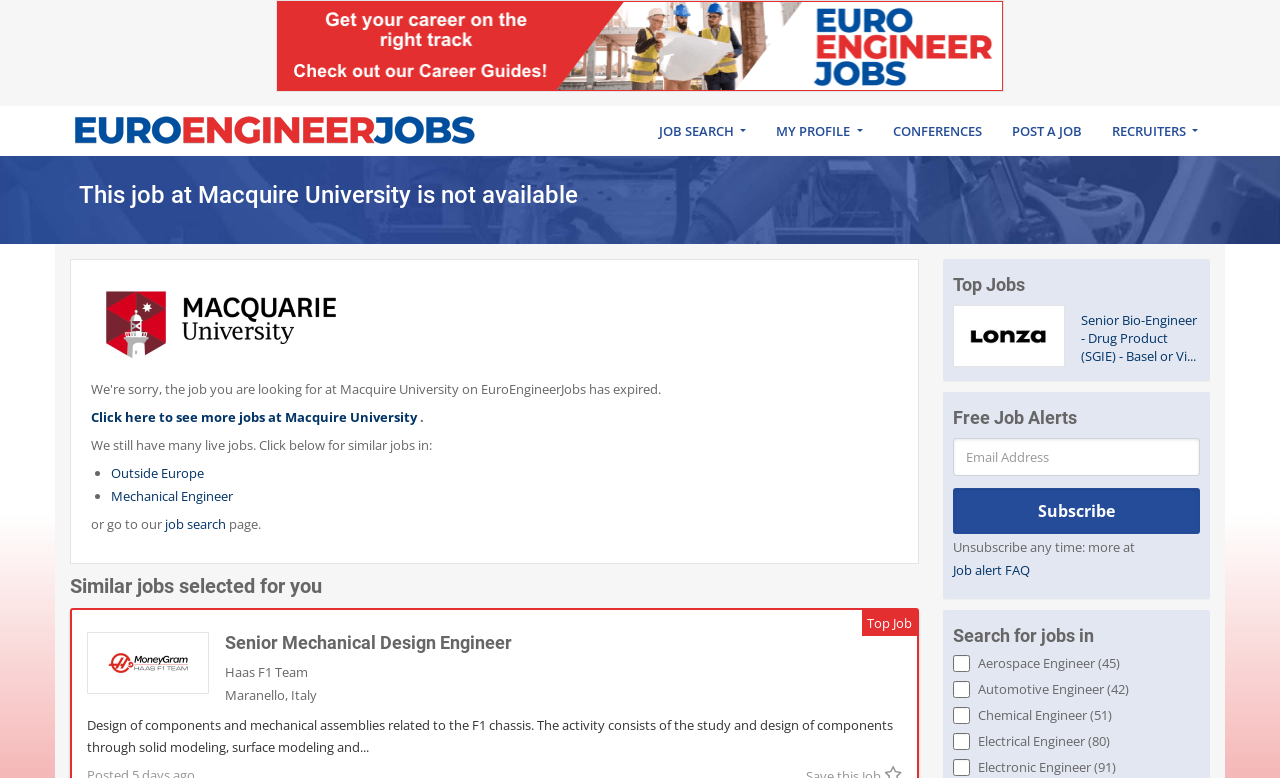What is the function of the 'Subscribe' button?
Please give a detailed and thorough answer to the question, covering all relevant points.

The 'Subscribe' button is located next to a textbox labeled 'Email Address', suggesting that users can enter their email address and subscribe to job alerts. The surrounding text mentions 'Free Job Alerts' and 'Unsubscribe any time', further supporting the idea that the button is used to subscribe to job alerts.